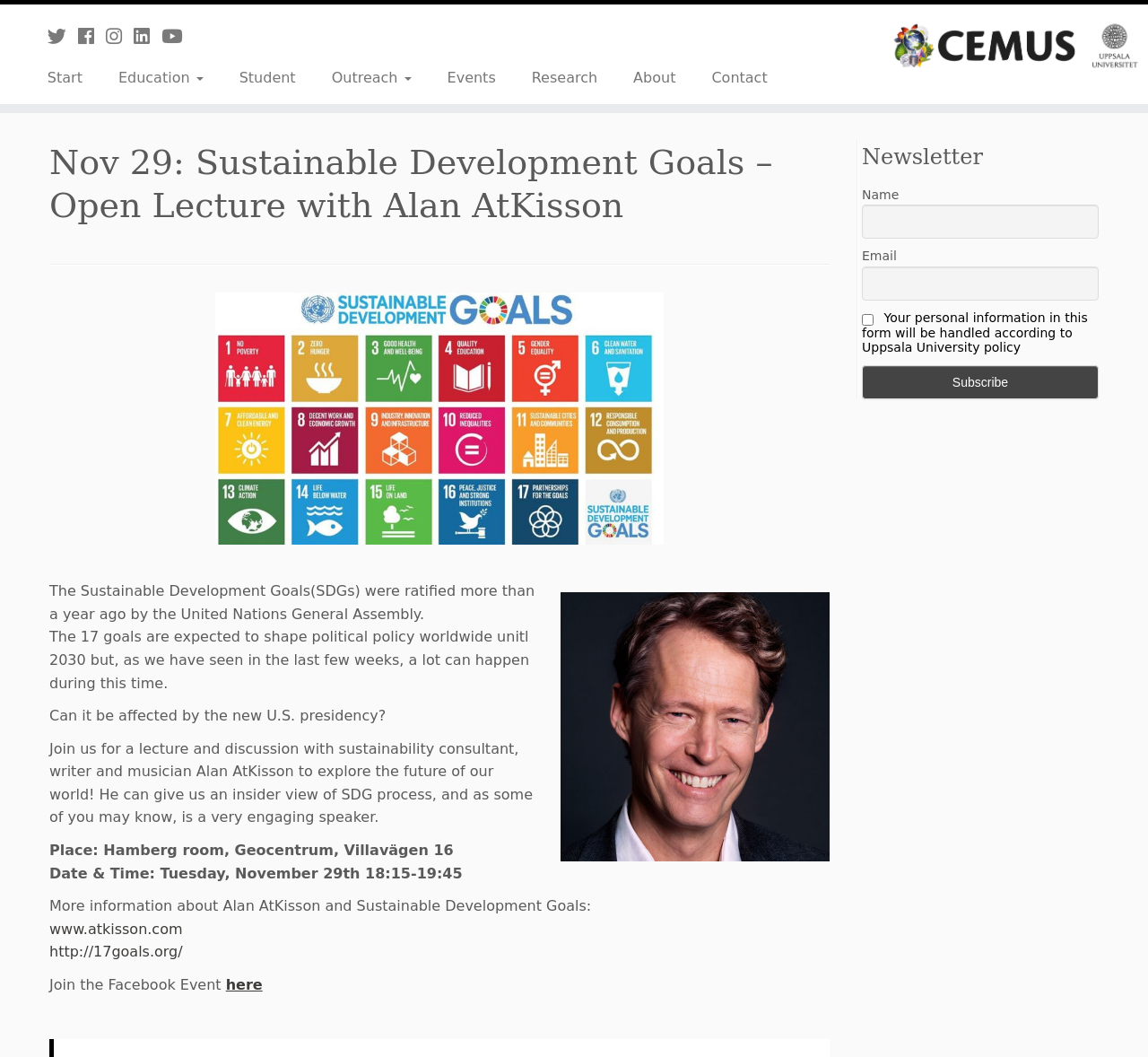Summarize the webpage in an elaborate manner.

This webpage appears to be an event page for an open lecture on Sustainable Development Goals with Alan AtKisson, organized by CEMUS. 

At the top of the page, there is a navigation menu with links to "Back Home", social media platforms, and other pages such as "Start", "Education", "Student", "Outreach", "Events", "Research", "About", and "Contact". 

Below the navigation menu, there is a header section with the title "Nov 29: Sustainable Development Goals – Open Lecture with Alan AtKisson" and a horizontal separator line. 

On the left side of the page, there is an image of Alan AtKisson, and on the right side, there is a large image that seems to be related to the event. 

The main content of the page is a series of paragraphs that describe the event, including the topic, the speaker, and the details of the lecture. The text explains that the Sustainable Development Goals were ratified by the United Nations General Assembly and are expected to shape political policy worldwide until 2030. It also mentions that the new U.S. presidency may affect the goals and invites the audience to join the lecture and discussion with Alan AtKisson. 

Below the main content, there are details about the event, including the place, date, and time. There are also links to more information about Alan AtKisson and the Sustainable Development Goals, as well as a link to join the Facebook event. 

On the right side of the page, there is a complementary section with a newsletter subscription form, where users can enter their name and email address to subscribe. The form also includes a checkbox to agree to the handling of personal information according to Uppsala University policy.